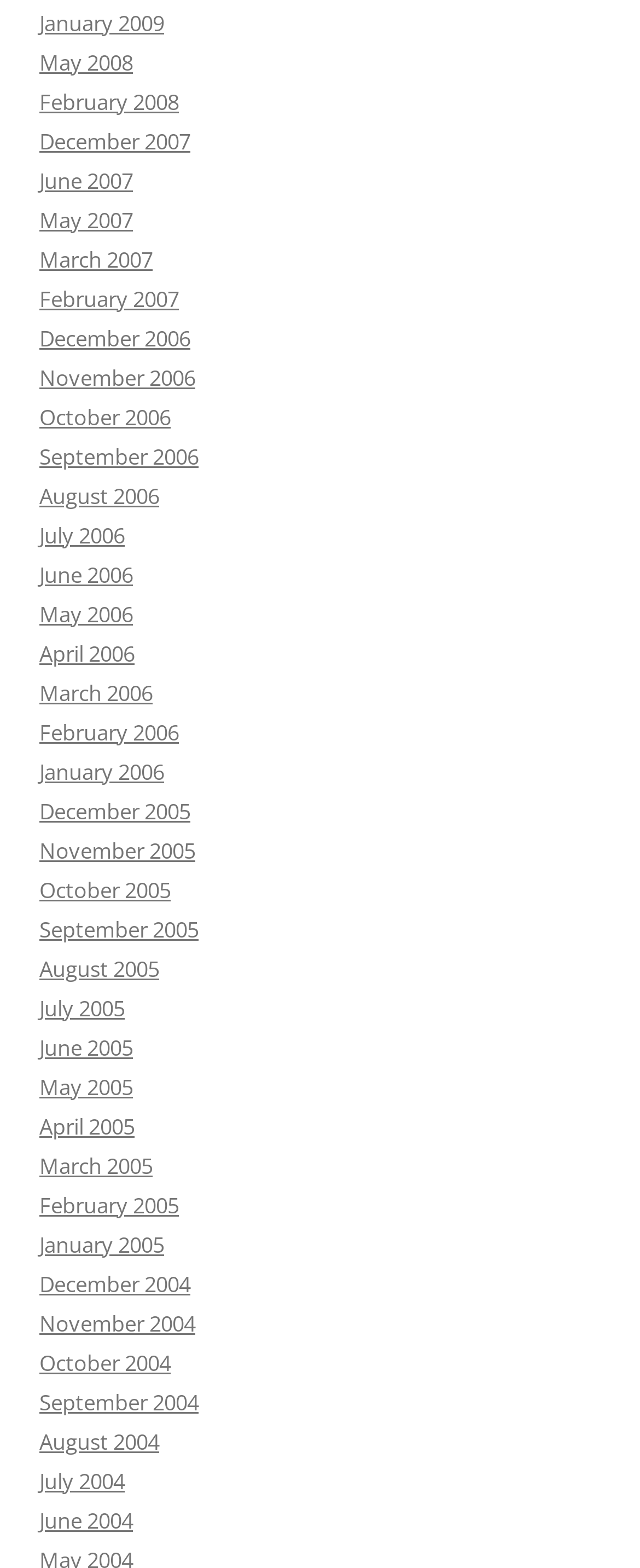How many months are listed in 2007?
Could you please answer the question thoroughly and with as much detail as possible?

I counted the number of links related to 2007 and found that there are three months listed: June 2007, May 2007, and March 2007.